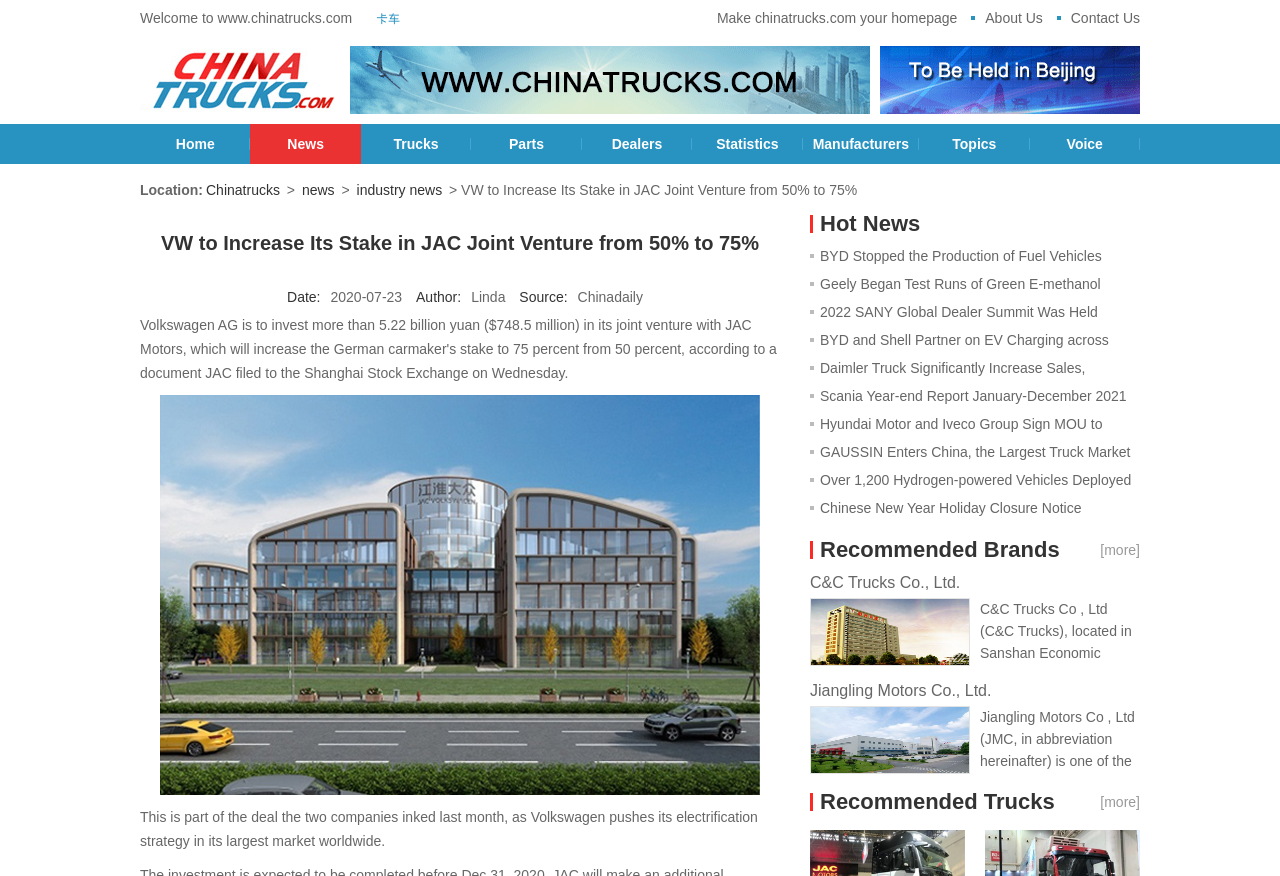Could you find the bounding box coordinates of the clickable area to complete this instruction: "Learn more about 'C&C Trucks Co., Ltd.'"?

[0.633, 0.648, 0.891, 0.758]